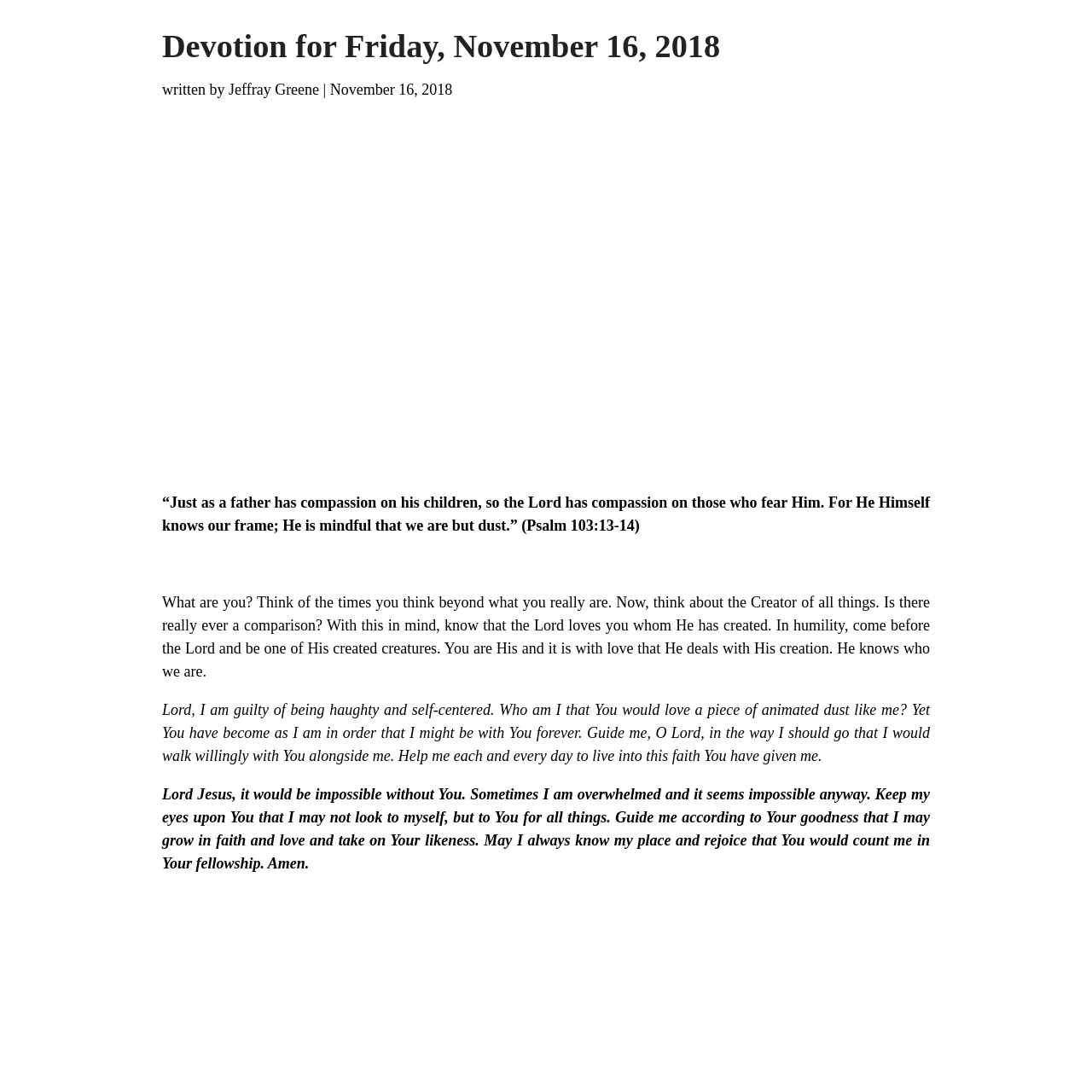Respond with a single word or phrase for the following question: 
What is the theme of the devotion?

God's love and compassion